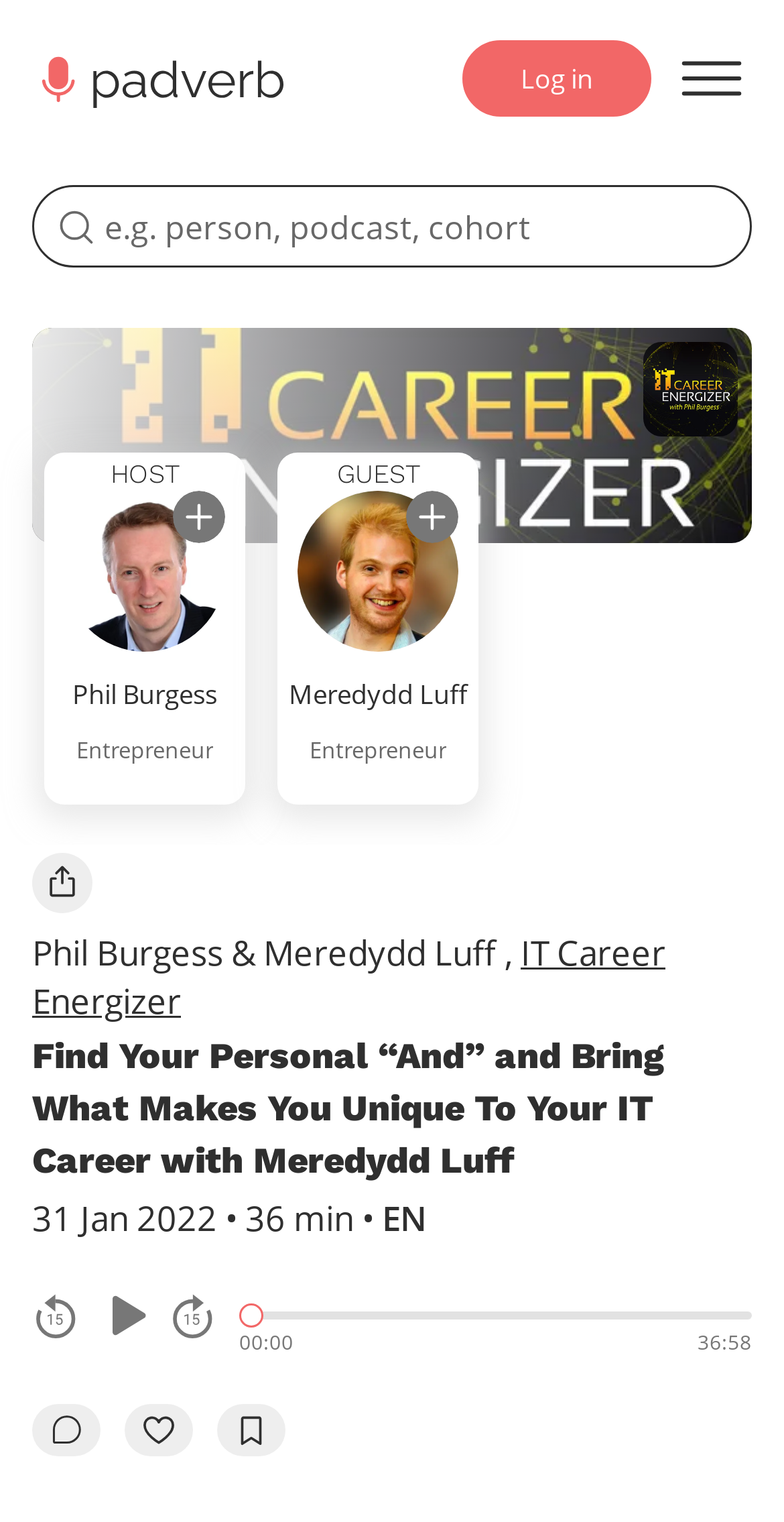Provide the bounding box coordinates in the format (top-left x, top-left y, bottom-right x, bottom-right y). All values are floating point numbers between 0 and 1. Determine the bounding box coordinate of the UI element described as: atomicreporters

None